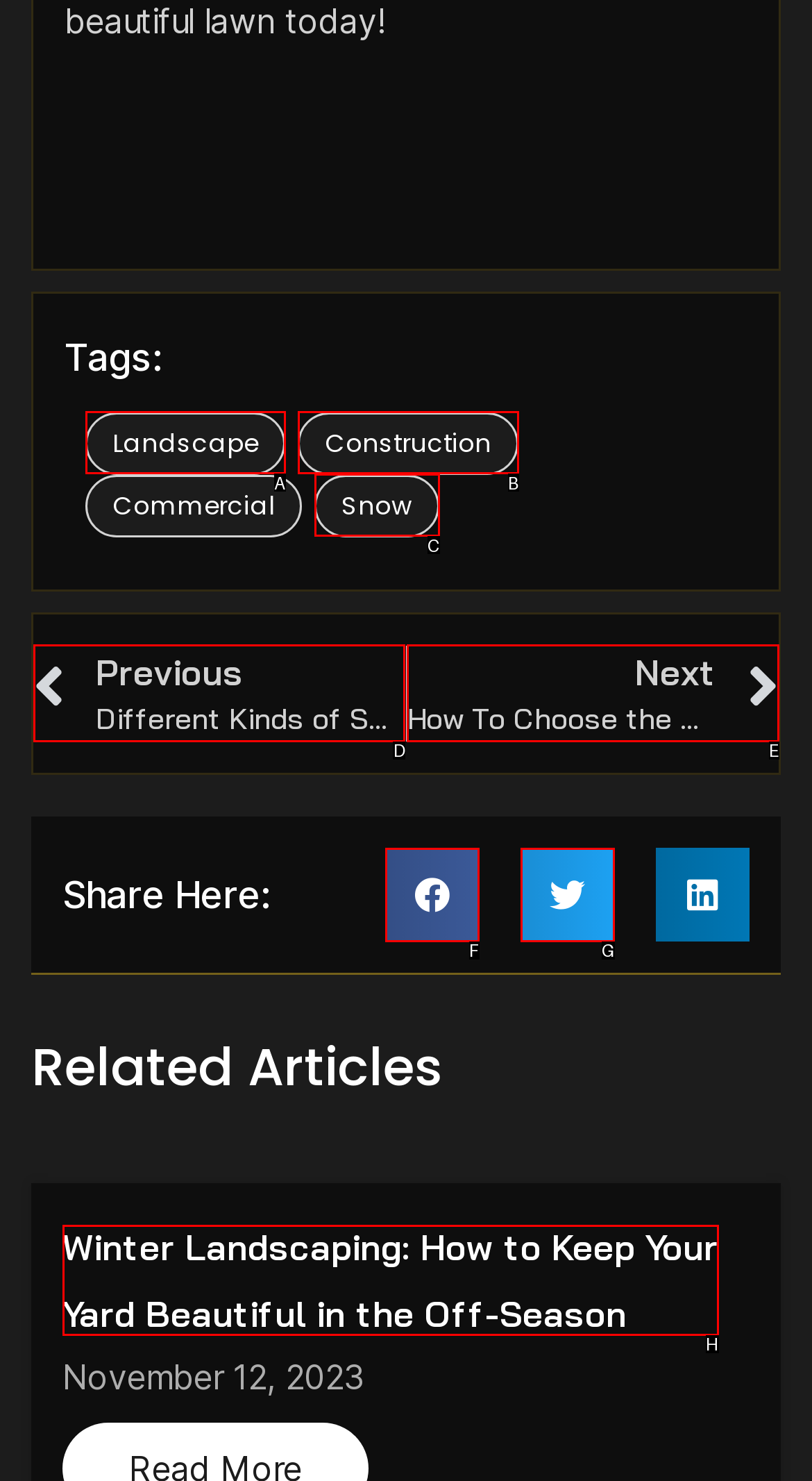Identify the UI element described as: PrevPreviousDifferent Kinds of Swimming Pools
Answer with the option's letter directly.

D